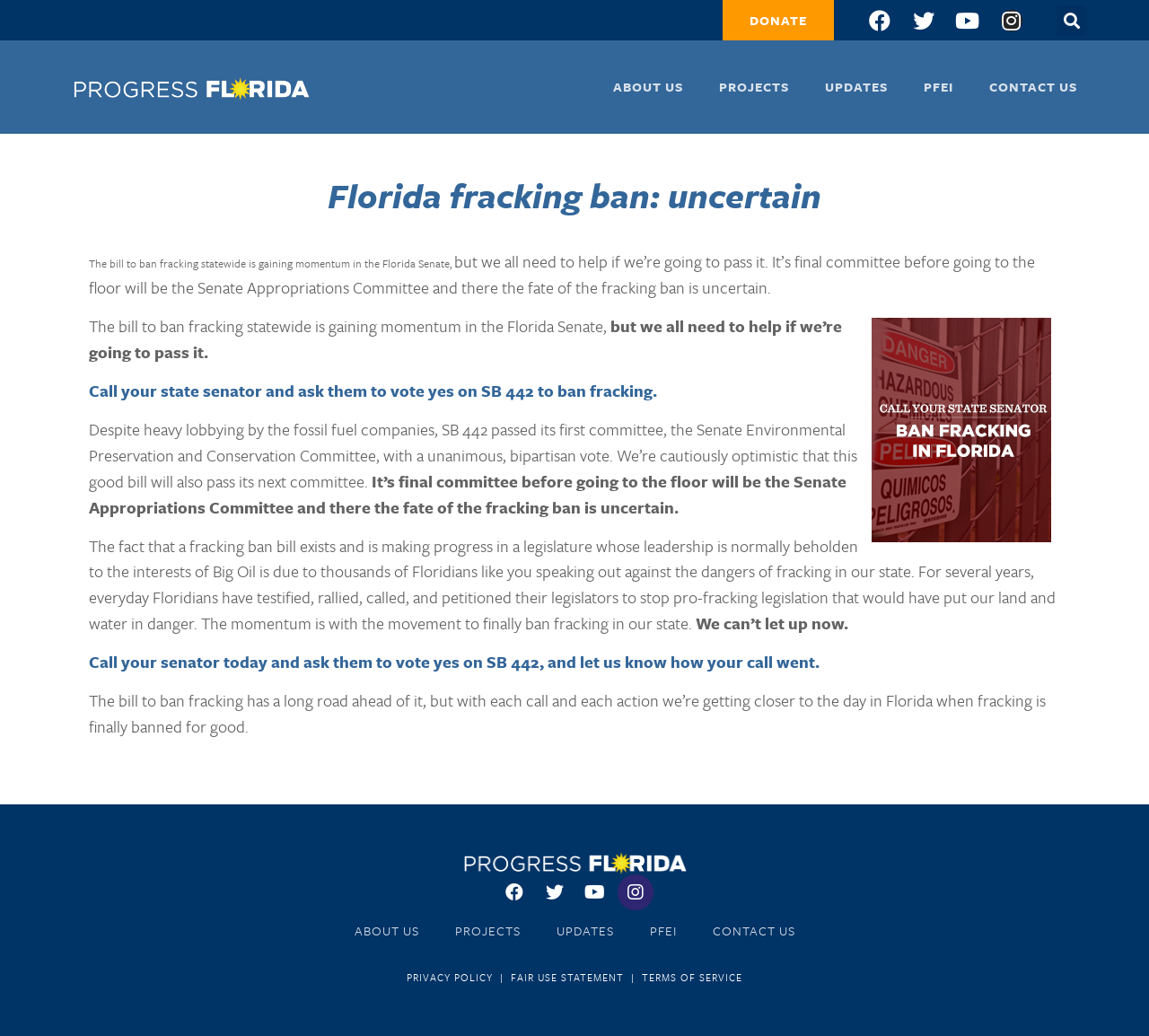How can readers get in touch with Progress Florida?
Using the image, answer in one word or phrase.

Through social media or contact us page